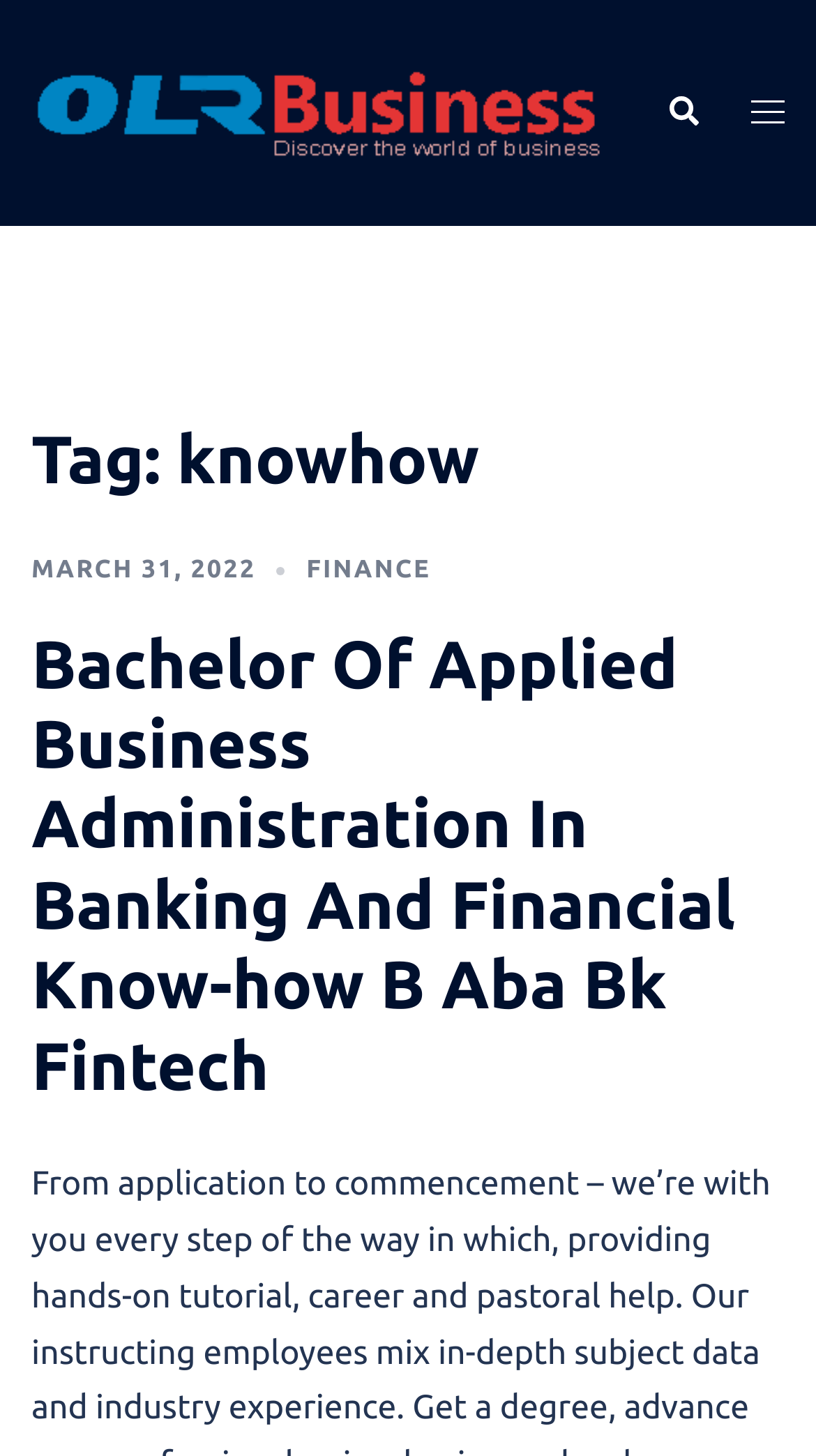Please answer the following question using a single word or phrase: 
What category is the main content related to?

FINANCE